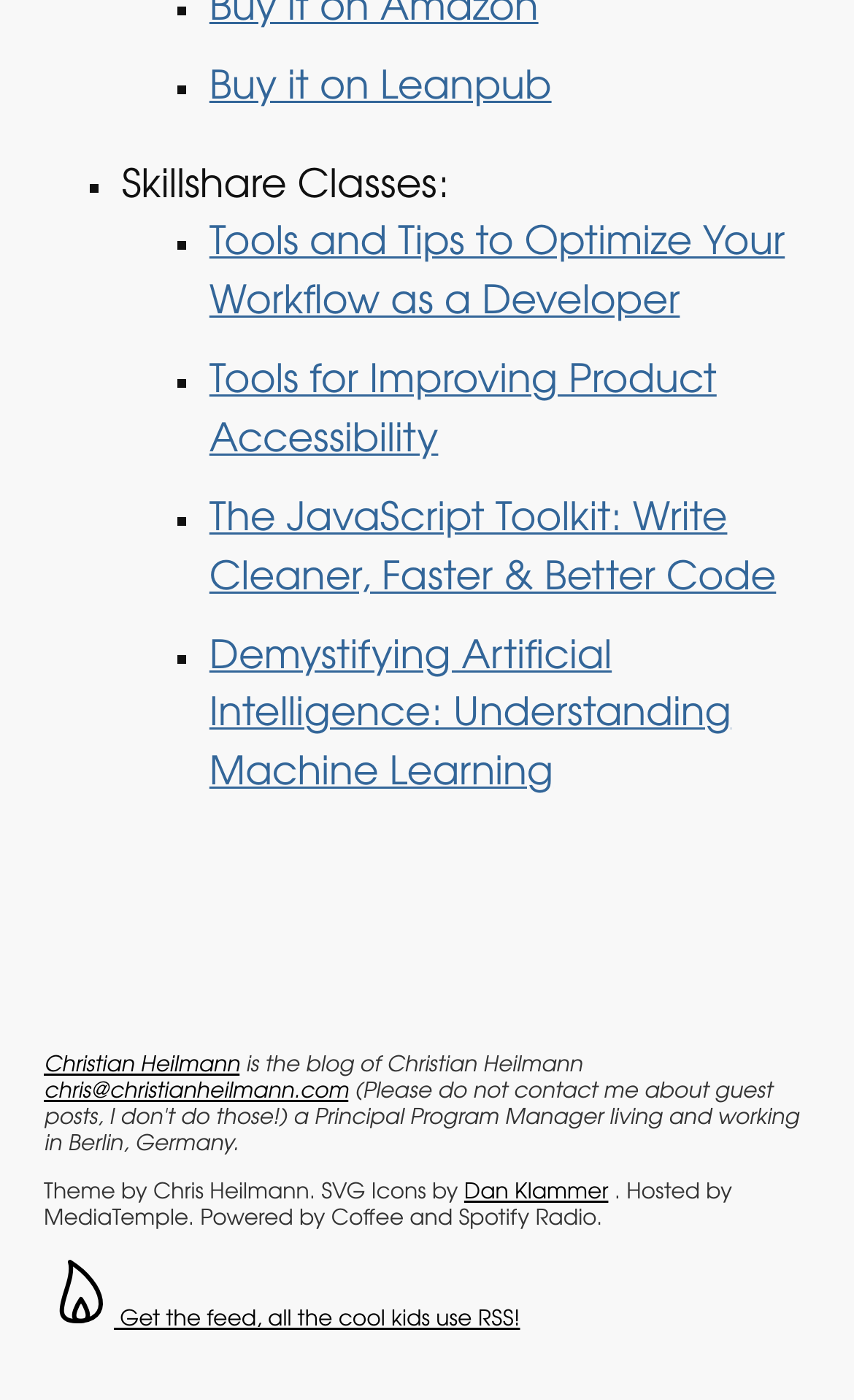What is the author of the blog?
From the image, respond using a single word or phrase.

Christian Heilmann